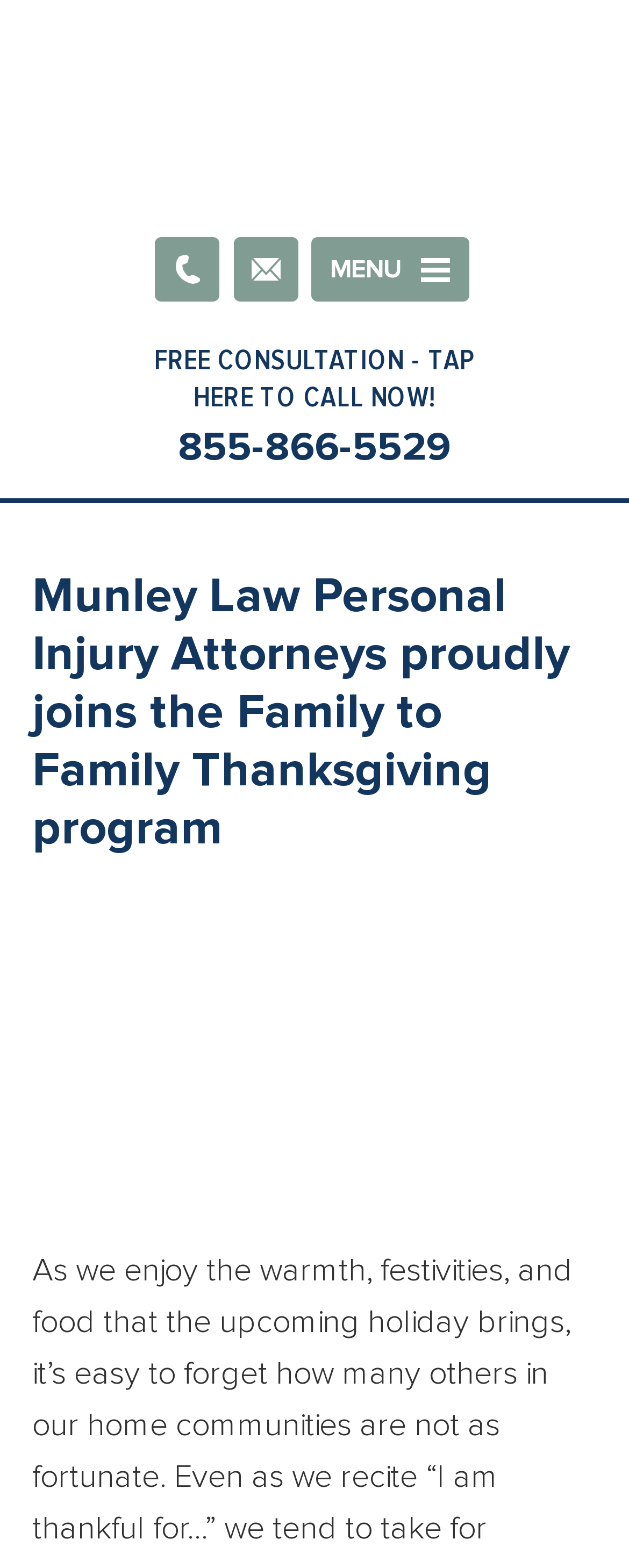Find and provide the bounding box coordinates for the UI element described with: "Skip to primary content".

None